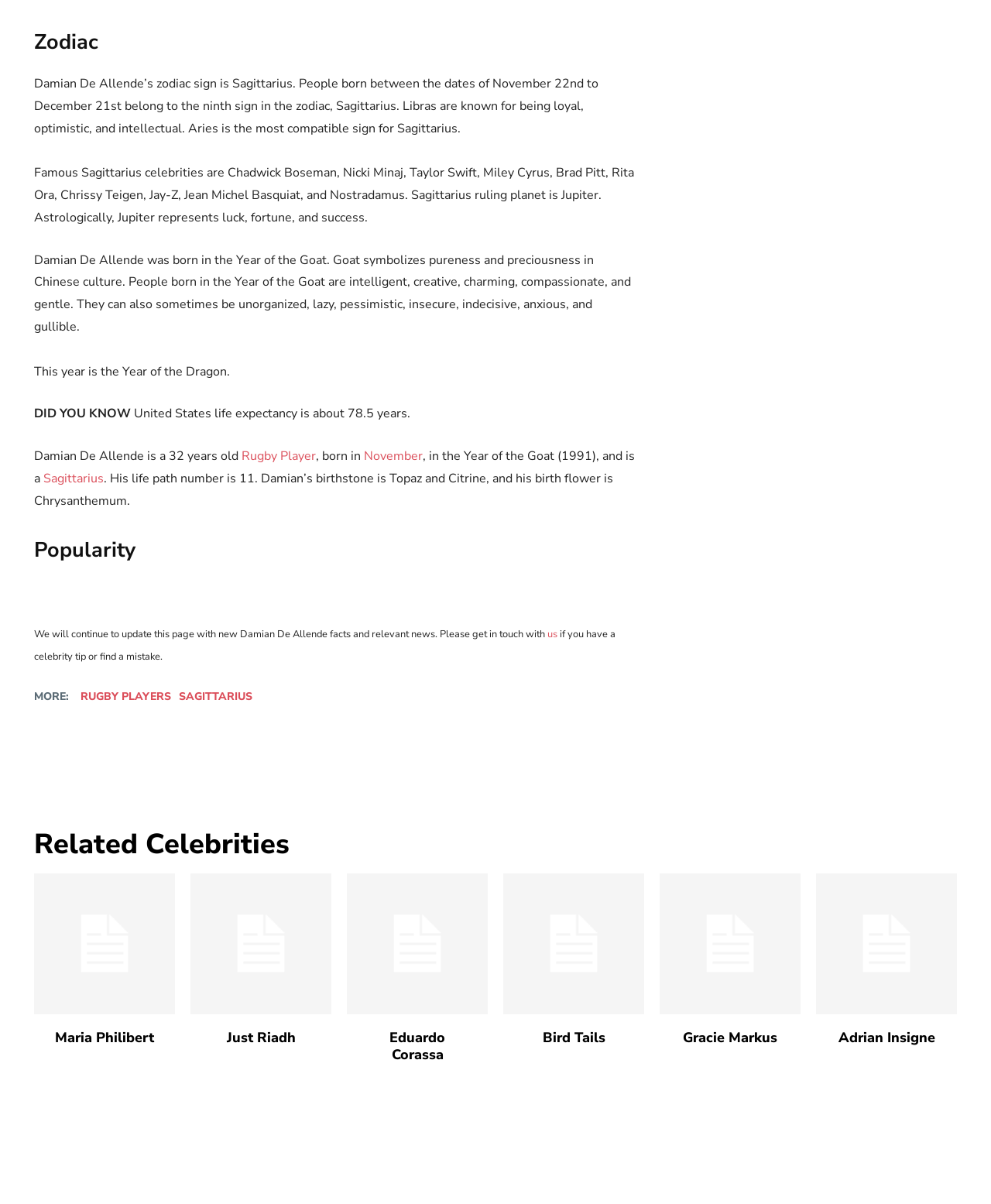Using the element description: "Facebook", determine the bounding box coordinates. The coordinates should be in the format [left, top, right, bottom], with values between 0 and 1.

[0.129, 0.608, 0.218, 0.634]